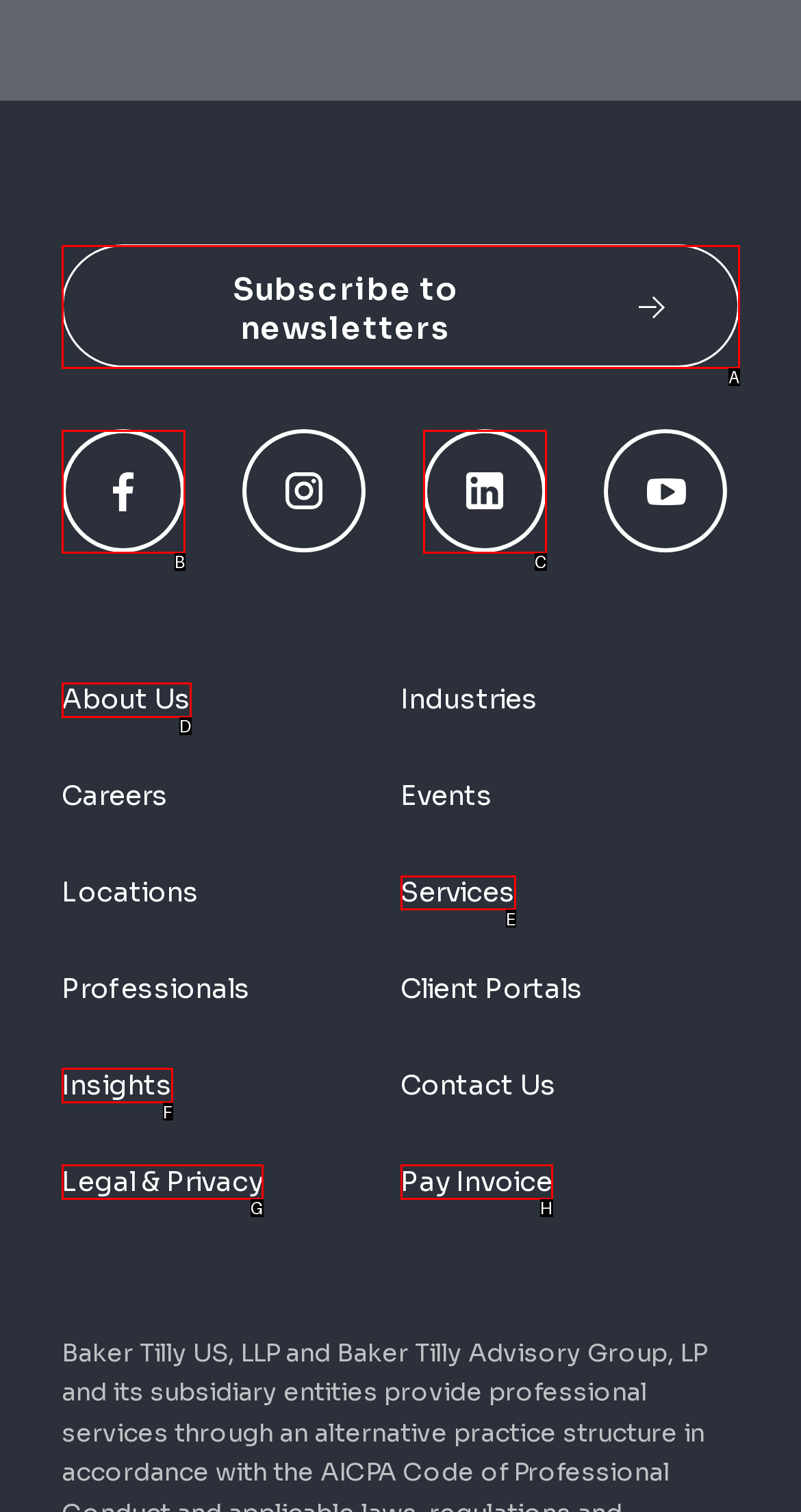Determine which letter corresponds to the UI element to click for this task: Explore services offered
Respond with the letter from the available options.

E